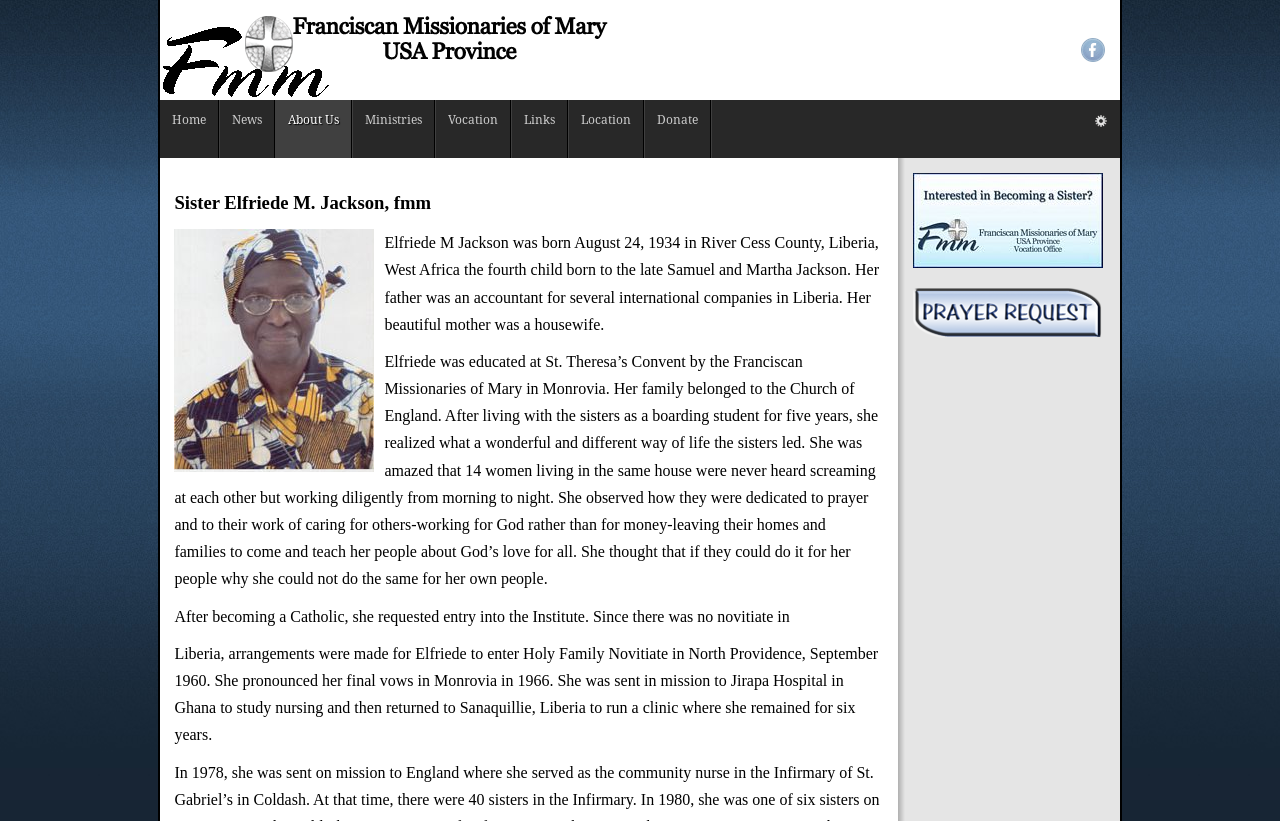Provide your answer in a single word or phrase: 
What is the name of the hospital where Sister Elfriede studied nursing?

Jirapa Hospital